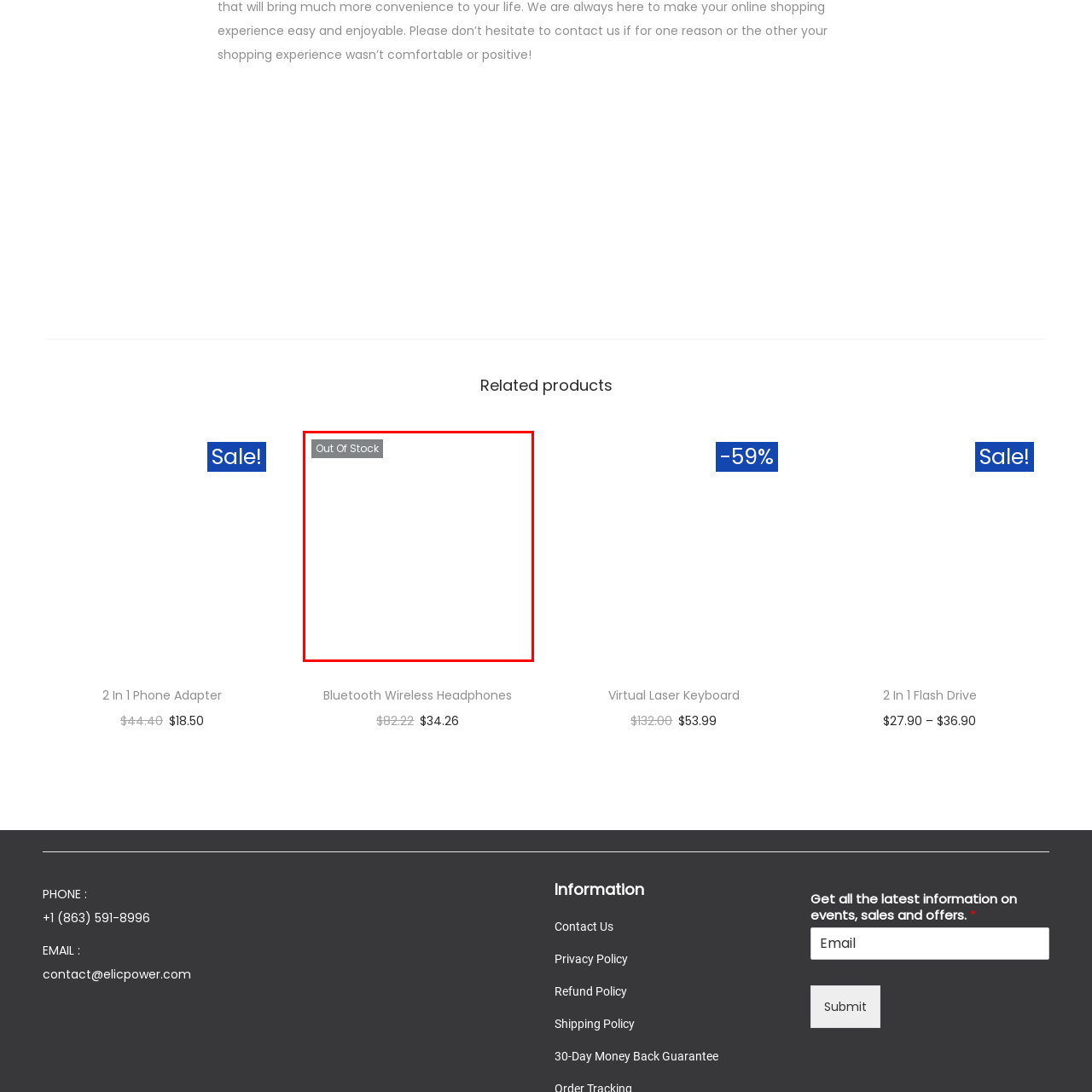Describe in detail the image that is highlighted by the red bounding box.

The image displays a prominent "Out Of Stock" label, indicating that the item it refers to is currently unavailable for purchase. This grey banner suggests that shoppers may need to check back later for updates or consider alternative products. The design is minimalistic, ensuring the message stands out to customers browsing online. This label serves as an important notice for potential buyers, making it clear that the product cannot be added to the shopping cart at this time.